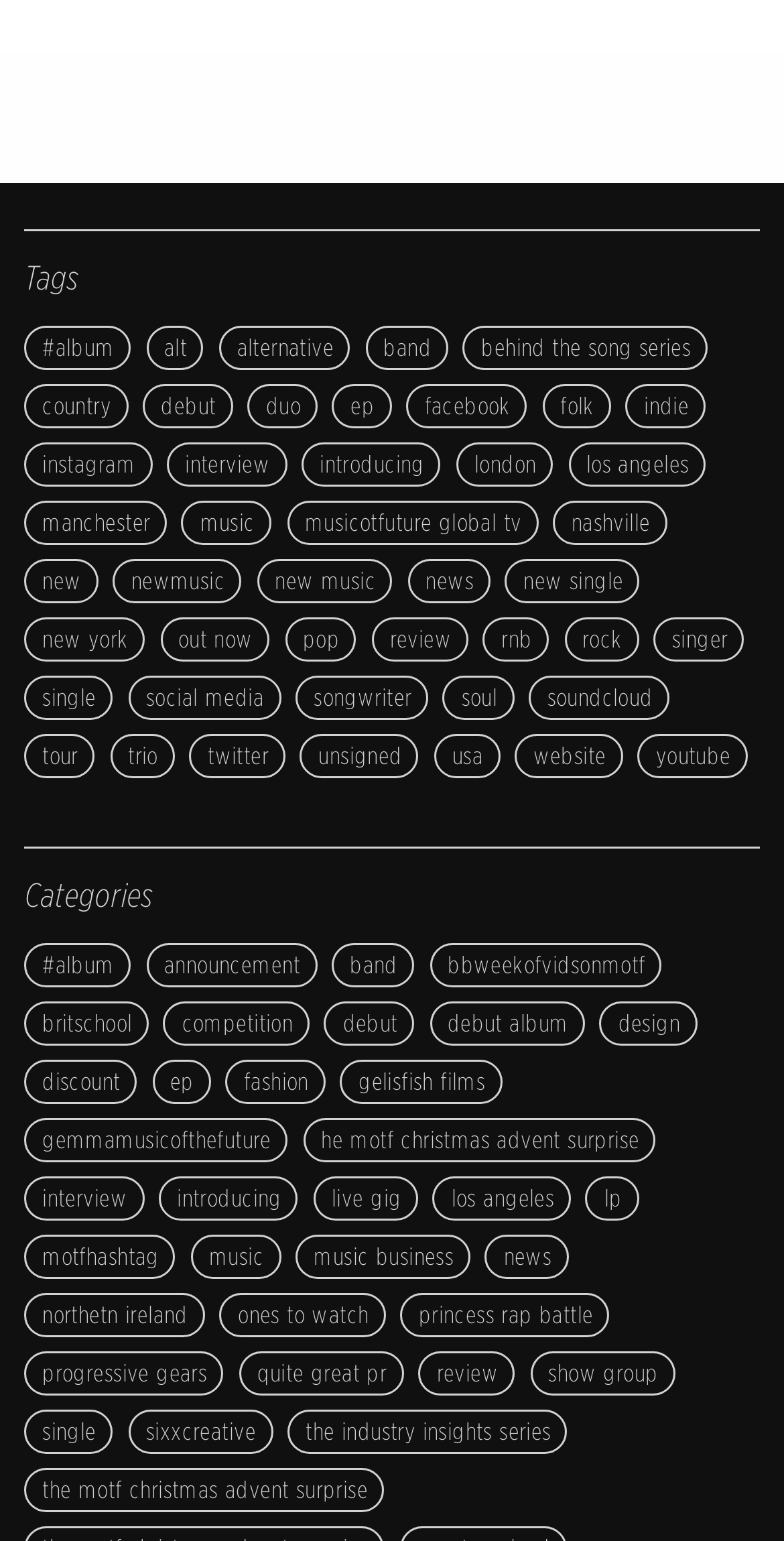Find the bounding box coordinates of the element I should click to carry out the following instruction: "Explore 'Categories'".

[0.031, 0.566, 0.969, 0.596]